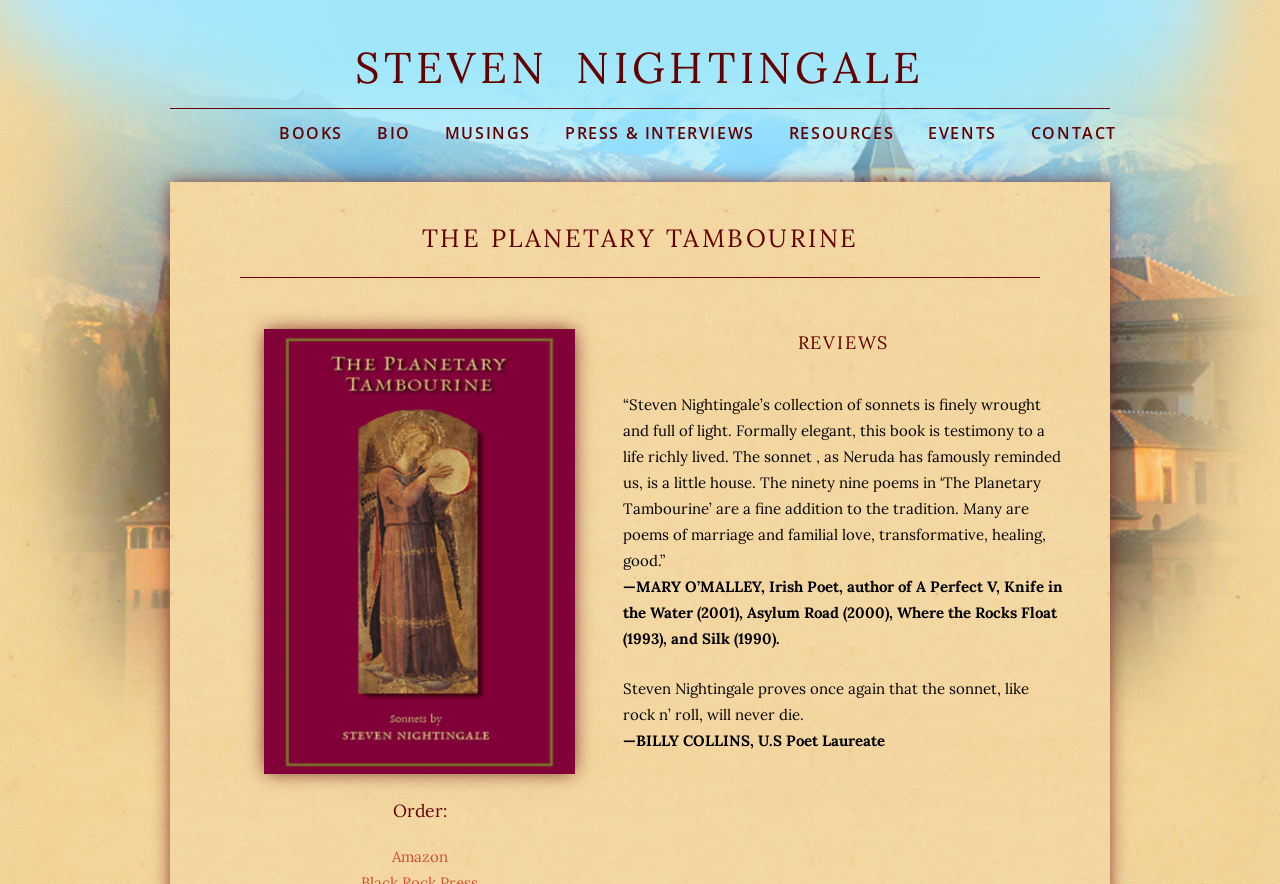Please find the main title text of this webpage.

THE PLANETARY TAMBOURINE